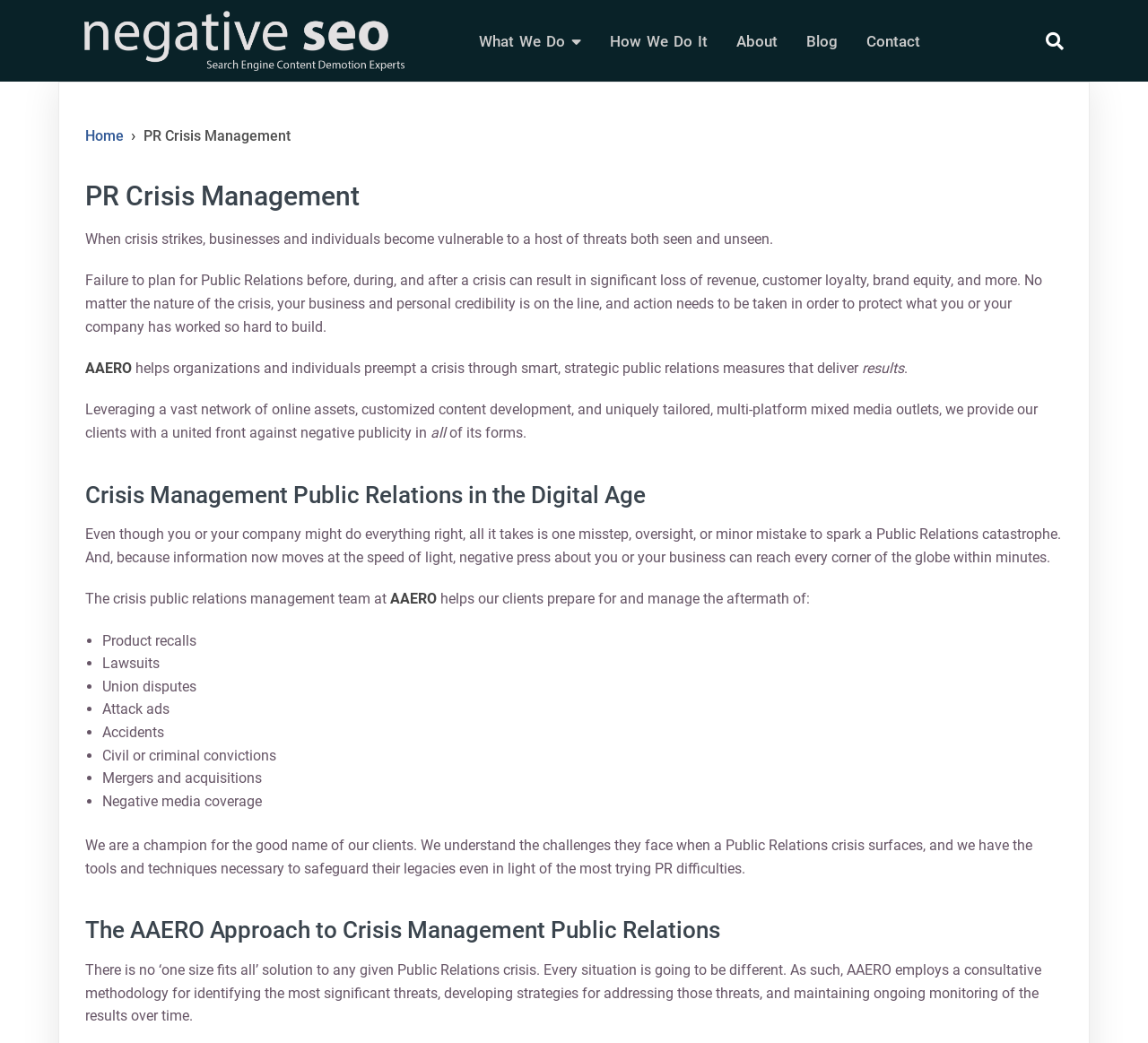Please find the bounding box for the UI component described as follows: "How We Do It".

[0.521, 0.002, 0.628, 0.078]